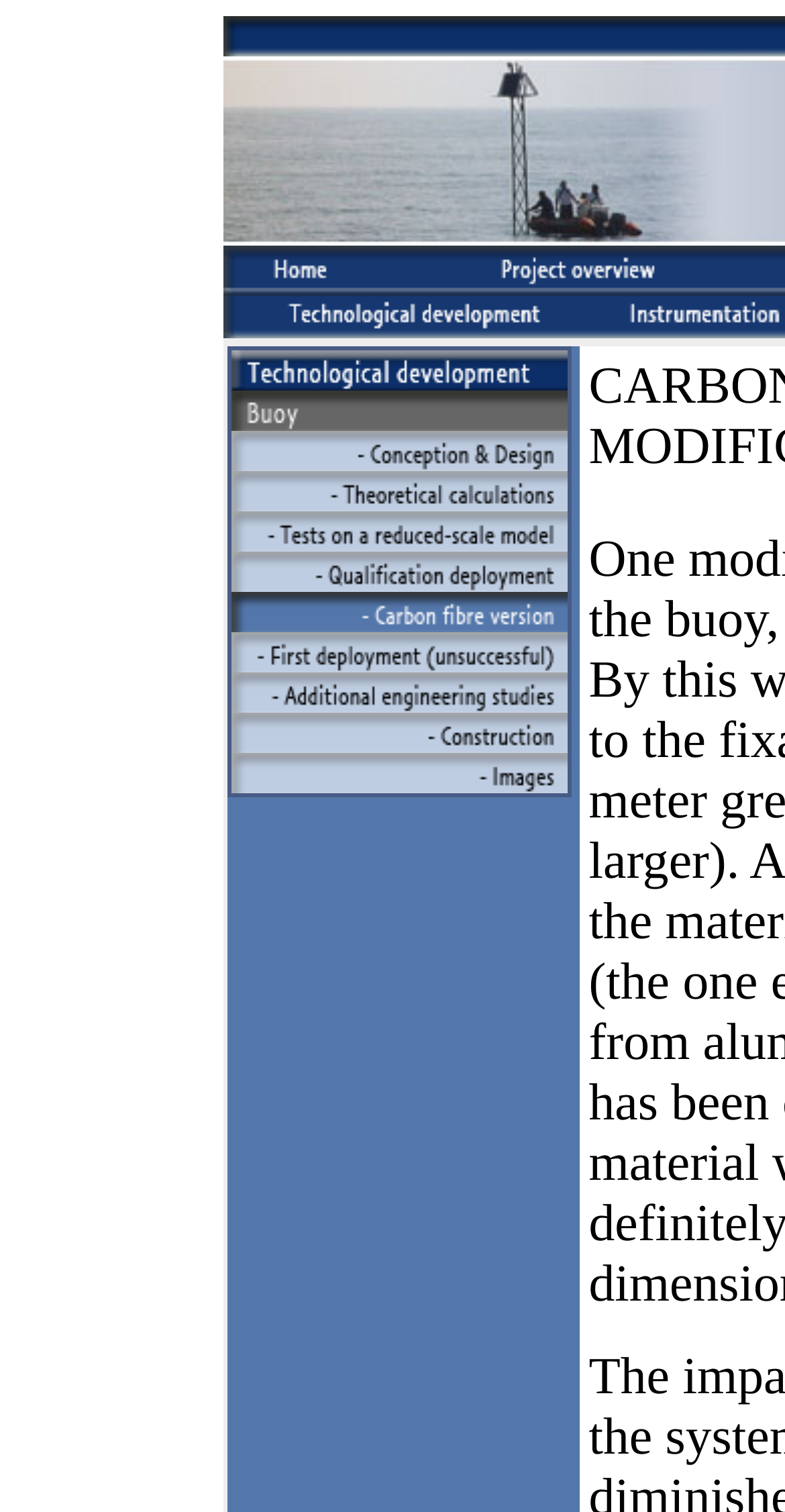Generate a thorough caption that explains the contents of the webpage.

The webpage appears to be a catalog or gallery page, with a focus on showcasing a series of images and links. The page is divided into a table-like structure, with multiple rows and columns.

At the top of the page, there is a large image that spans across the entire width of the page, taking up about a quarter of the screen. Below this image, there are 14 rows of content, each containing a smaller image and a link. The images are arranged in a grid-like pattern, with each row containing a single image and link.

The images are relatively small, taking up about a quarter of the width of the page, and are stacked vertically in each row. The links are positioned to the right of each image, and appear to be related to the corresponding image.

The overall layout of the page is dense, with a focus on showcasing a large number of images and links in a compact space. The images and links are arranged in a consistent and organized manner, making it easy to scan and navigate the page.